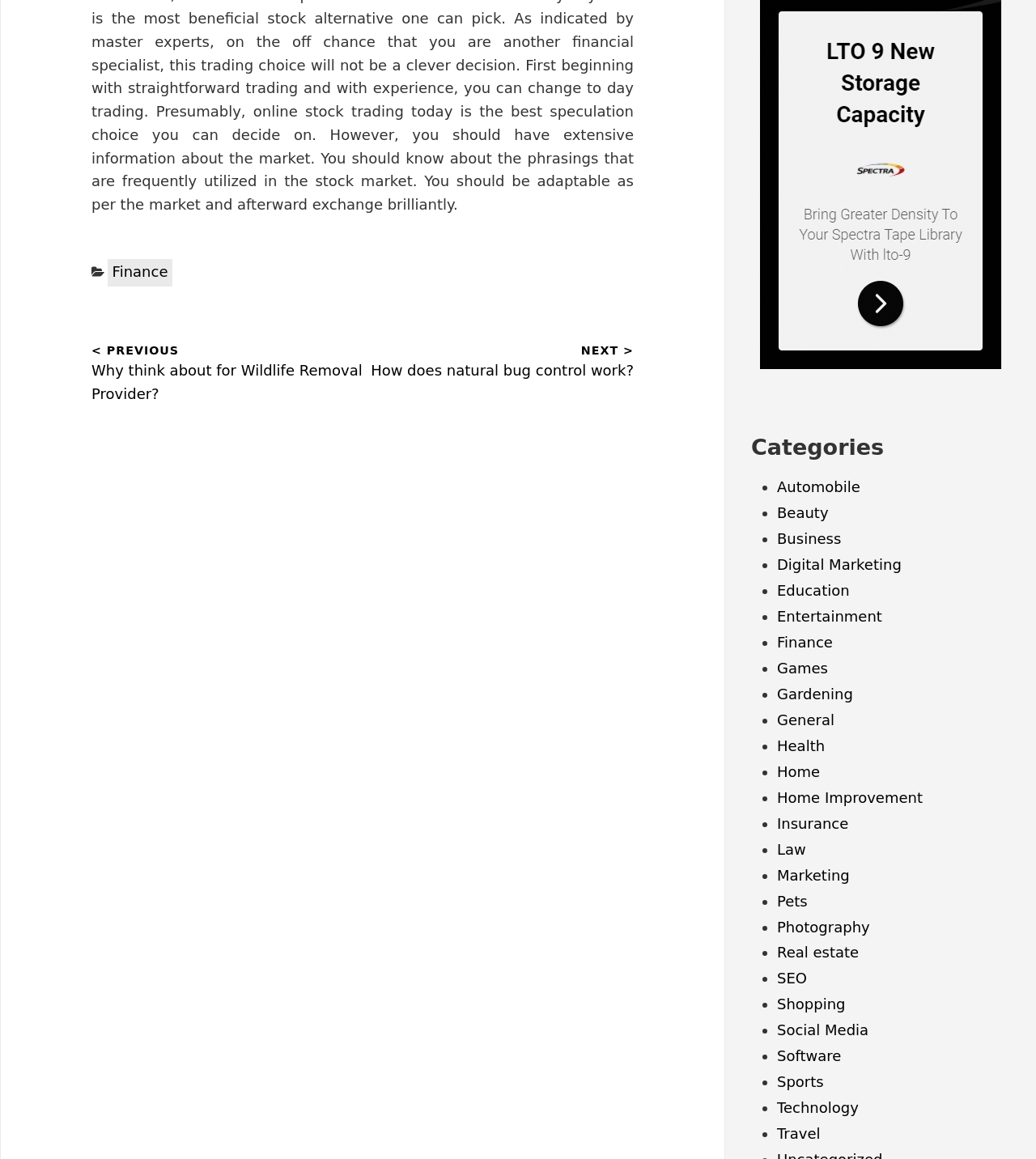Provide the bounding box coordinates for the UI element described in this sentence: "Digital Marketing". The coordinates should be four float values between 0 and 1, i.e., [left, top, right, bottom].

[0.75, 0.48, 0.87, 0.494]